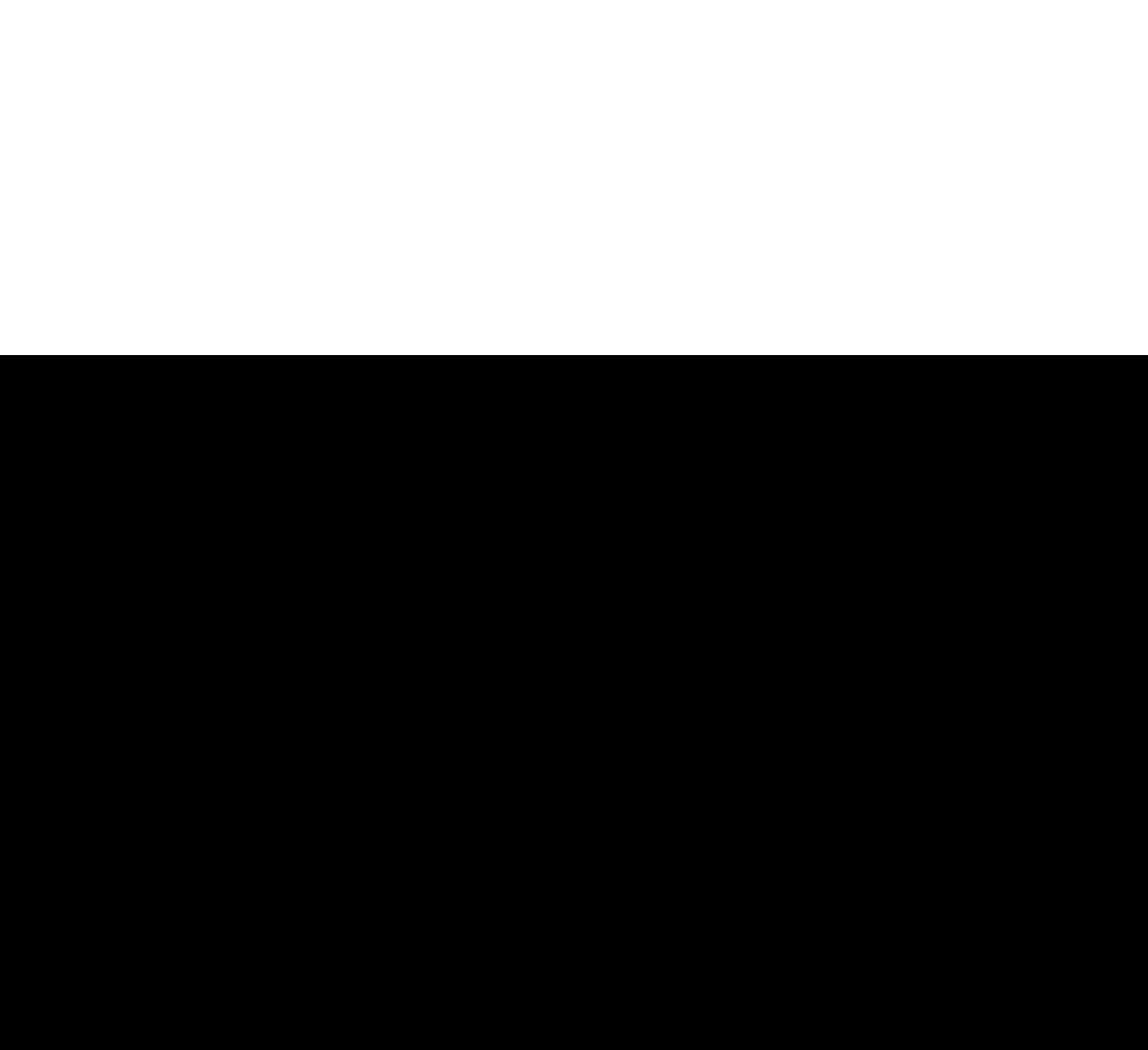Given the description: "Service & Parts", determine the bounding box coordinates of the UI element. The coordinates should be formatted as four float numbers between 0 and 1, [left, top, right, bottom].

[0.261, 0.803, 0.353, 0.83]